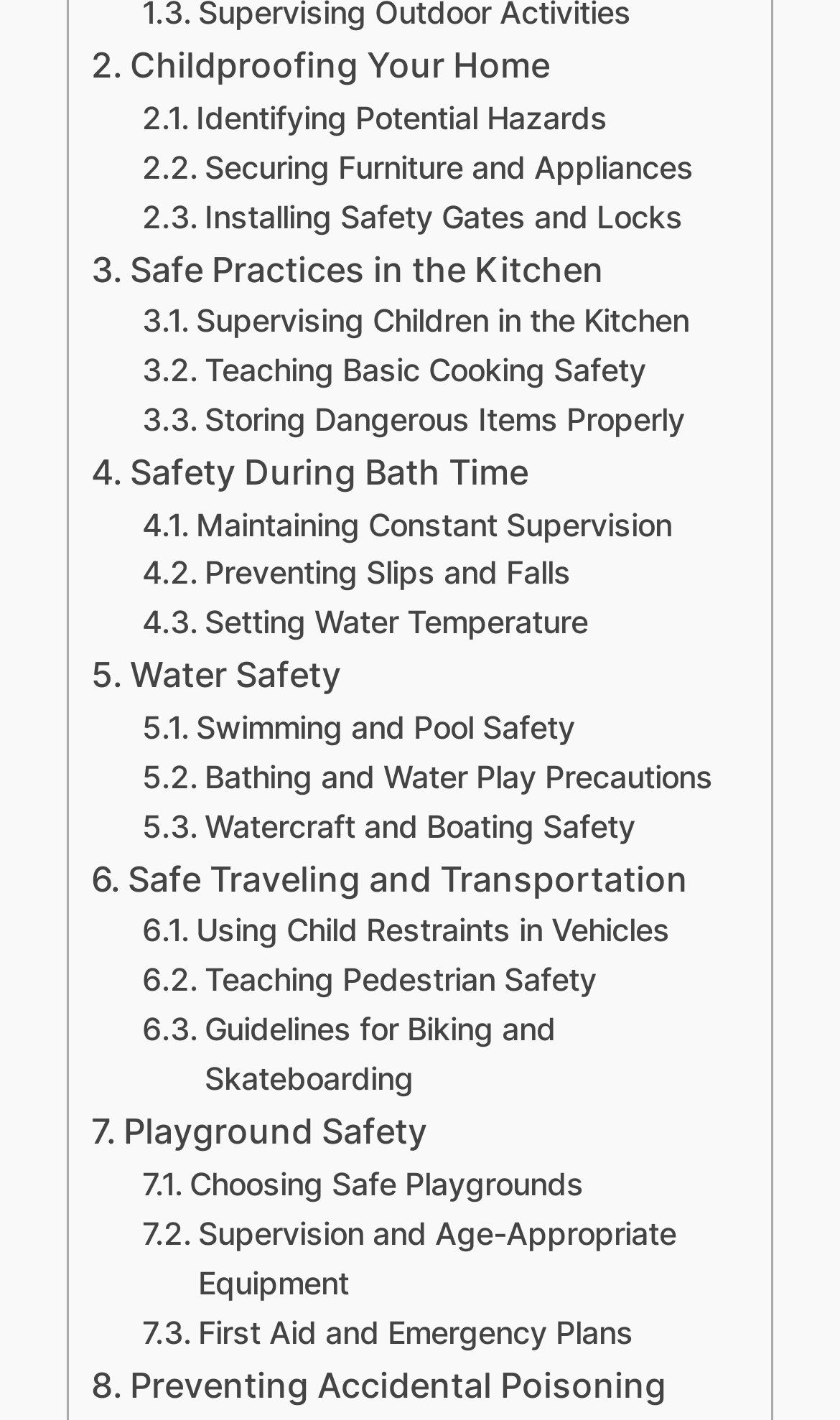Please provide a one-word or phrase answer to the question: 
How many sections are related to water safety?

4